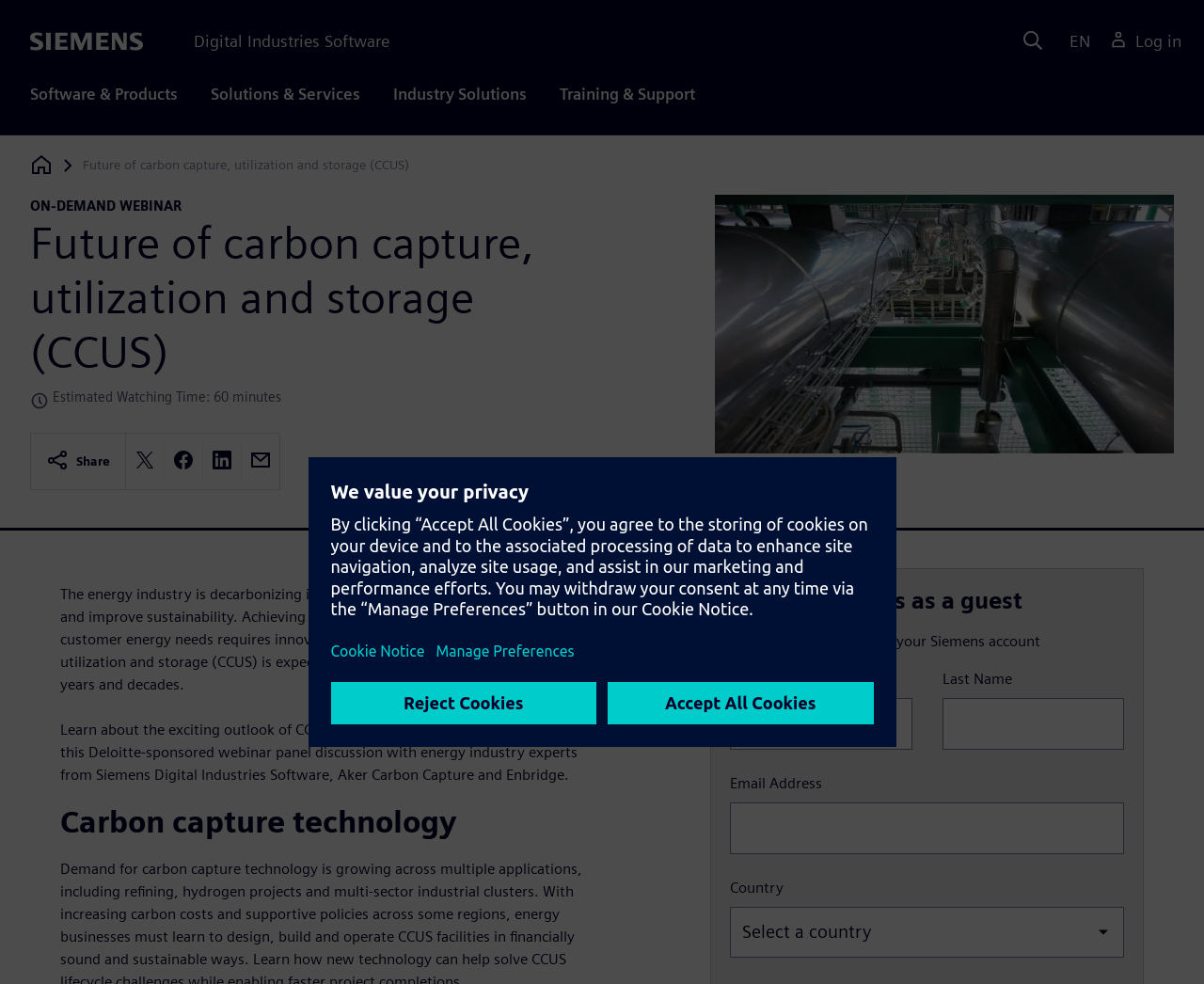Create an elaborate caption for the webpage.

The webpage is about carbon capture, utilization, and storage (CCUS) technology, presented by Siemens Software. At the top, there is a navigation menu with links to "Software & Products", "Solutions & Services", "Industry Solutions", and "Training & Support". On the right side of the navigation menu, there are buttons for "Search", "Language", and "Log in".

Below the navigation menu, there is a heading that reads "Future of carbon capture, utilization and storage (CCUS)" followed by a static text "ON-DEMAND WEBINAR". There is also an image of a clock and a text indicating the estimated watching time of 60 minutes.

On the left side of the page, there is a section with social media sharing buttons, including Twitter, Facebook, LinkedIn, and email. Below this section, there is a figure with an image of an industrial landscape with cooler towers producing steam.

The main content of the page is divided into two sections. The first section has a heading "Access as a guest" and provides an option to sign in or register with a Siemens account. The second section has a form with fields for first name, last name, email address, and country.

Below the form, there is a paragraph of text that explains the importance of decarbonizing the energy industry's supply chain and the role of CCUS technology in achieving this goal. This is followed by another paragraph that describes a webinar panel discussion with energy industry experts from Siemens Digital Industries Software, Aker Carbon Capture, and Enbridge.

Finally, there is a heading "Carbon capture technology" and a dialog box with a message about valuing user privacy and providing options to manage cookie preferences.